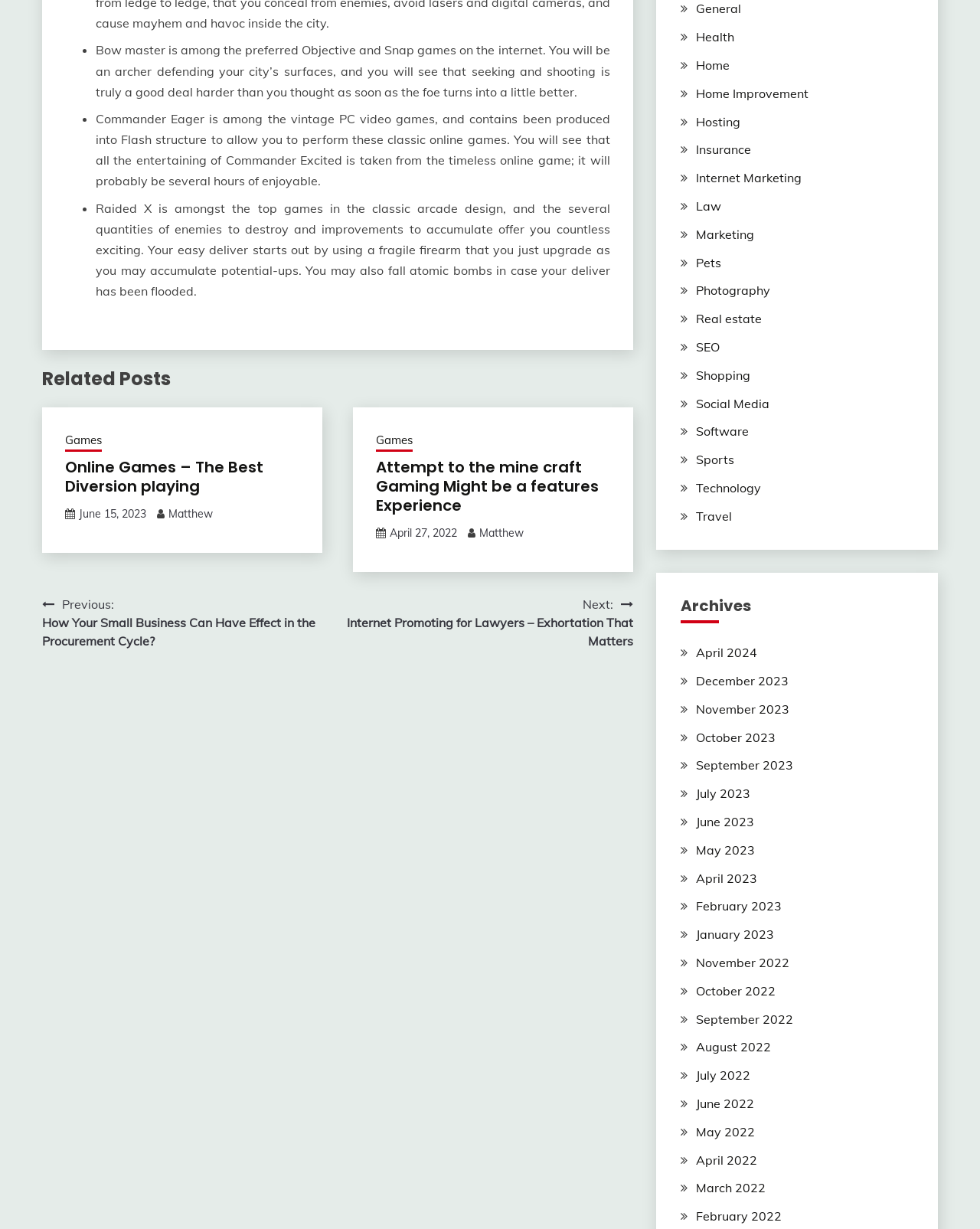How many links are there in the navigation section?
Please provide a detailed and thorough answer to the question.

The navigation section has two links, 'Previous: How Your Small Business Can Have Effect in the Procurement Cycle?' and 'Next: Internet Promoting for Lawyers – Exhortation That Matters', which can be found by looking at the links under the heading 'Post navigation'.